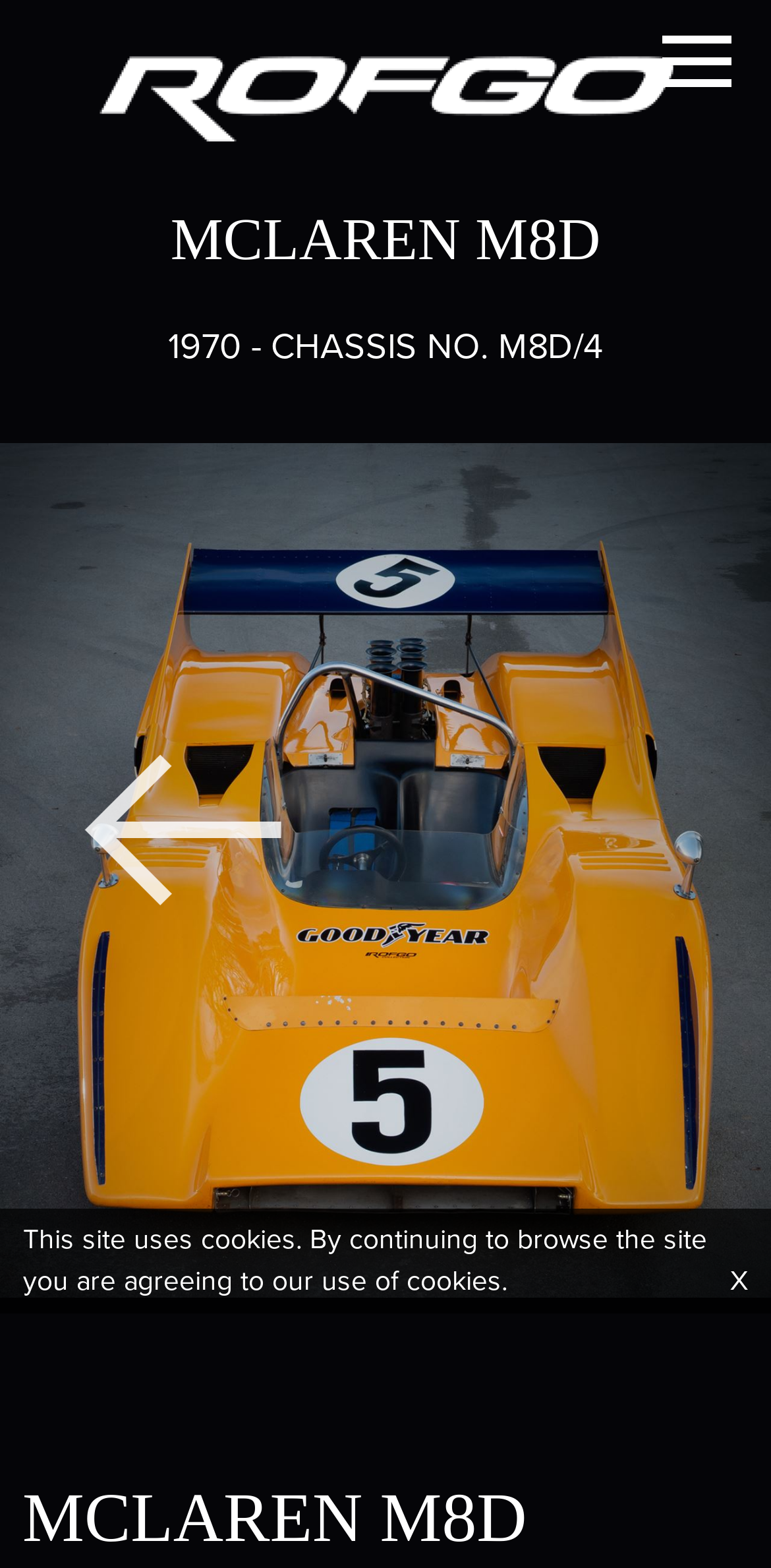What is the orientation of the listbox?
Answer the question using a single word or phrase, according to the image.

vertical